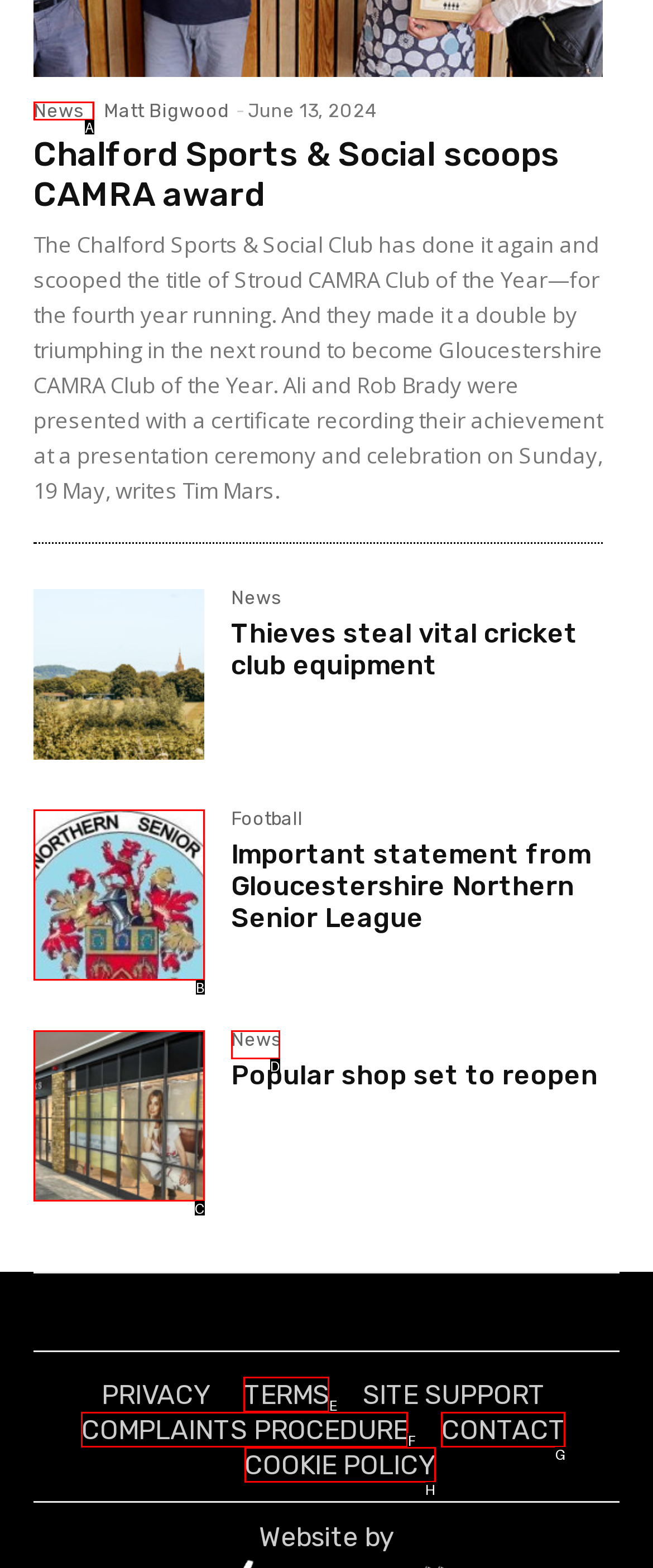From the given choices, indicate the option that best matches: News
State the letter of the chosen option directly.

D